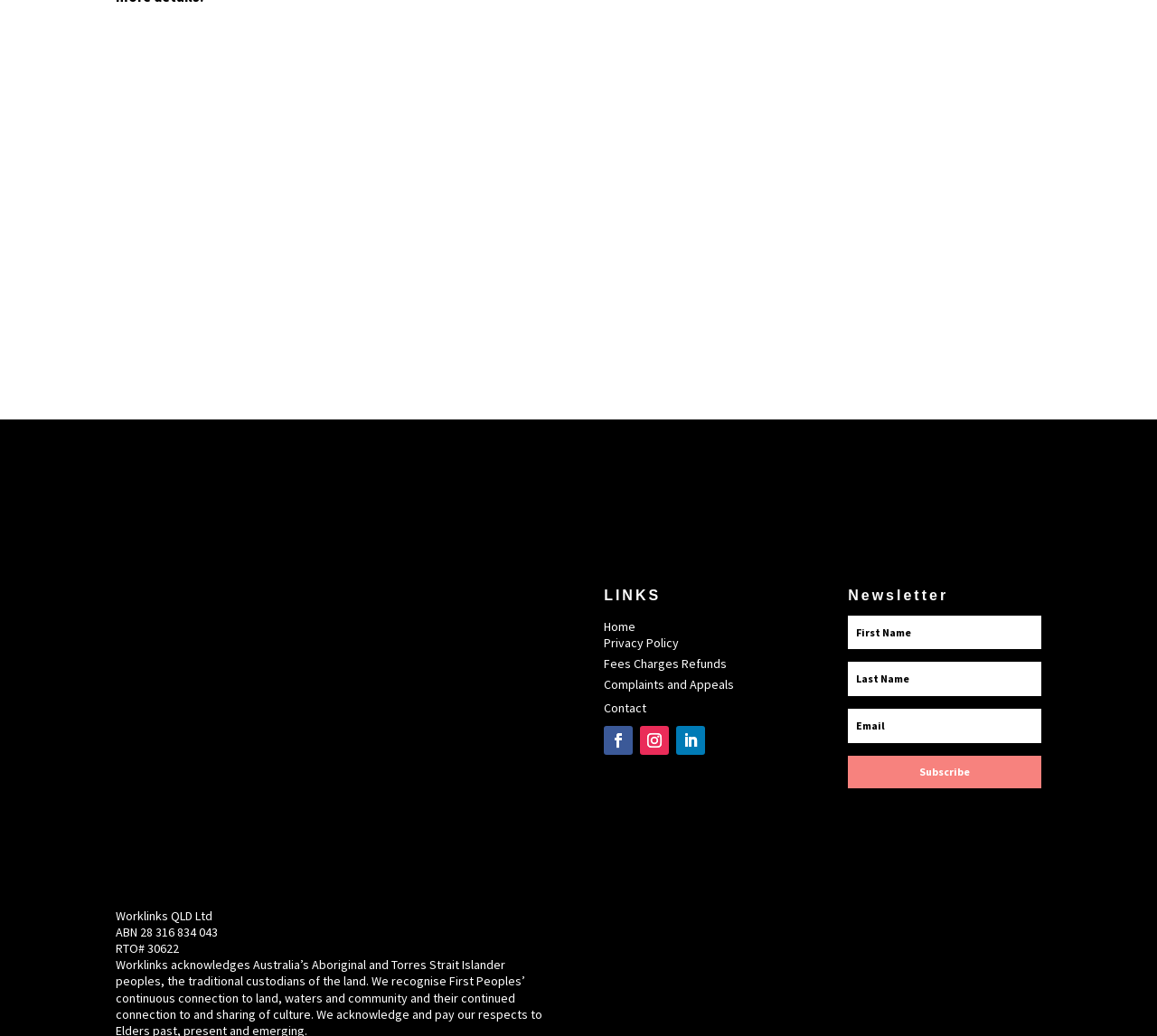Kindly determine the bounding box coordinates of the area that needs to be clicked to fulfill this instruction: "Click on Home".

[0.522, 0.597, 0.549, 0.612]